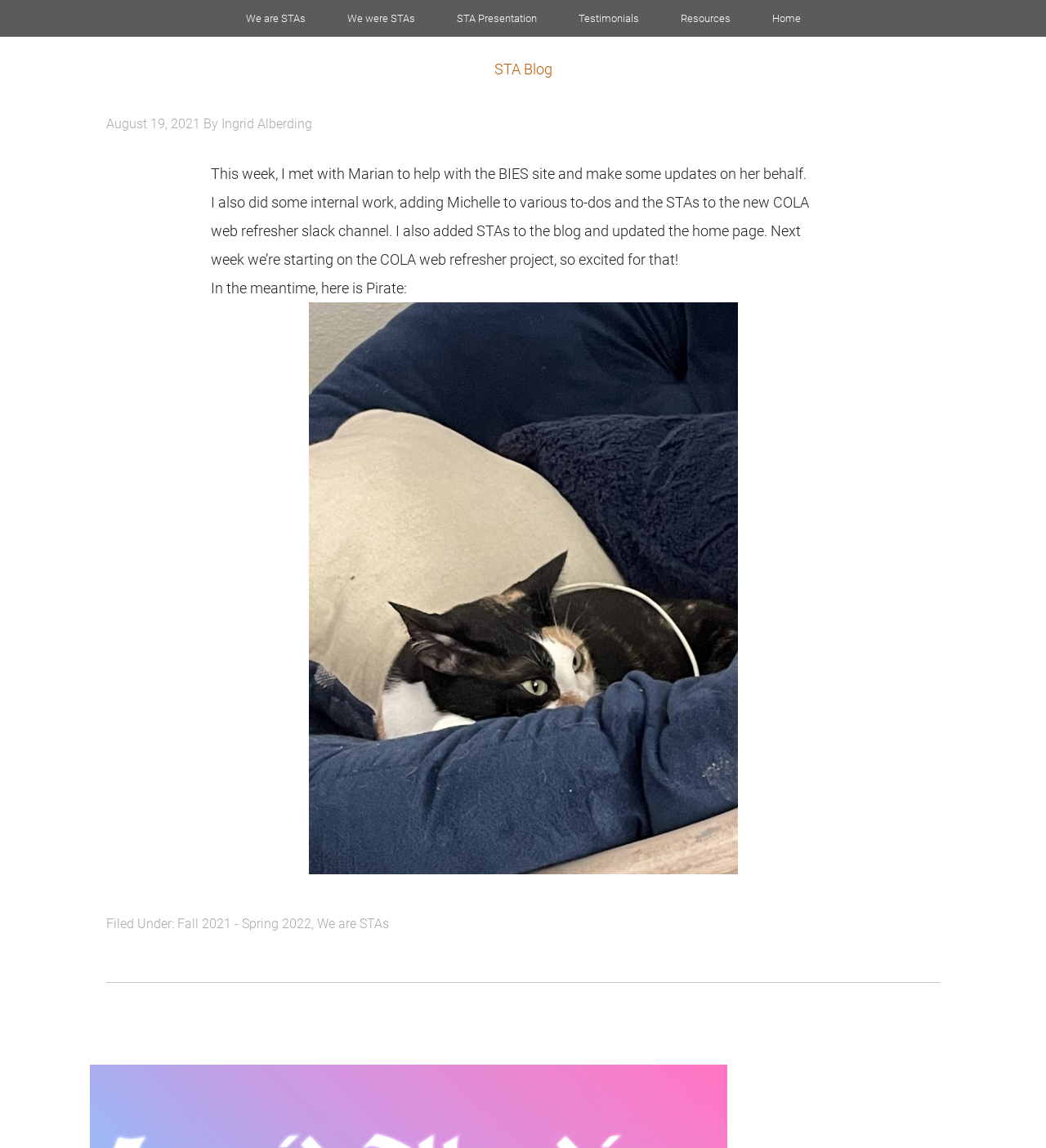Please identify the bounding box coordinates of the region to click in order to complete the task: "Click on ABOUT US". The coordinates must be four float numbers between 0 and 1, specified as [left, top, right, bottom].

None